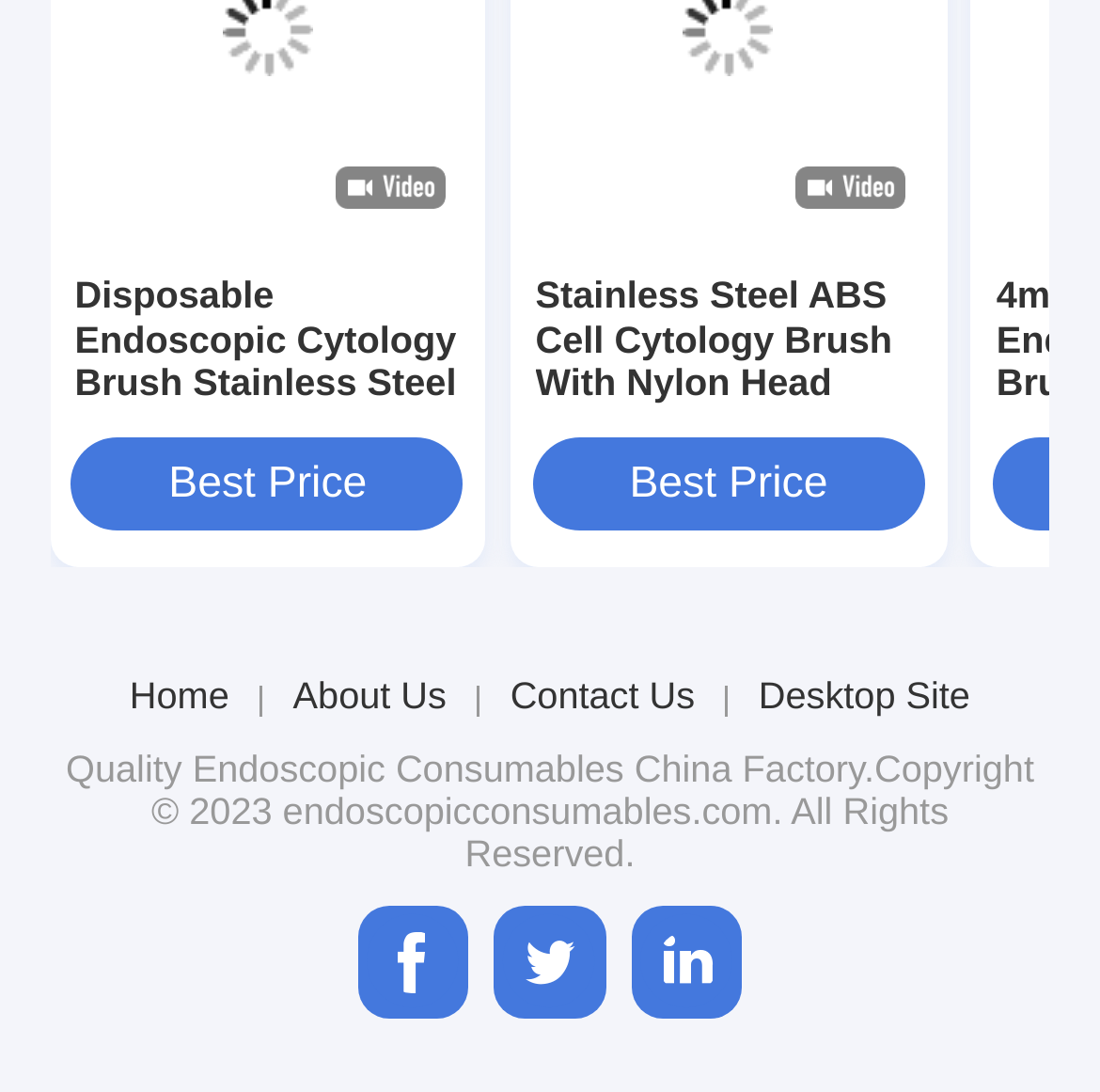Identify the bounding box coordinates of the specific part of the webpage to click to complete this instruction: "Check Best Price".

[0.065, 0.4, 0.422, 0.485]